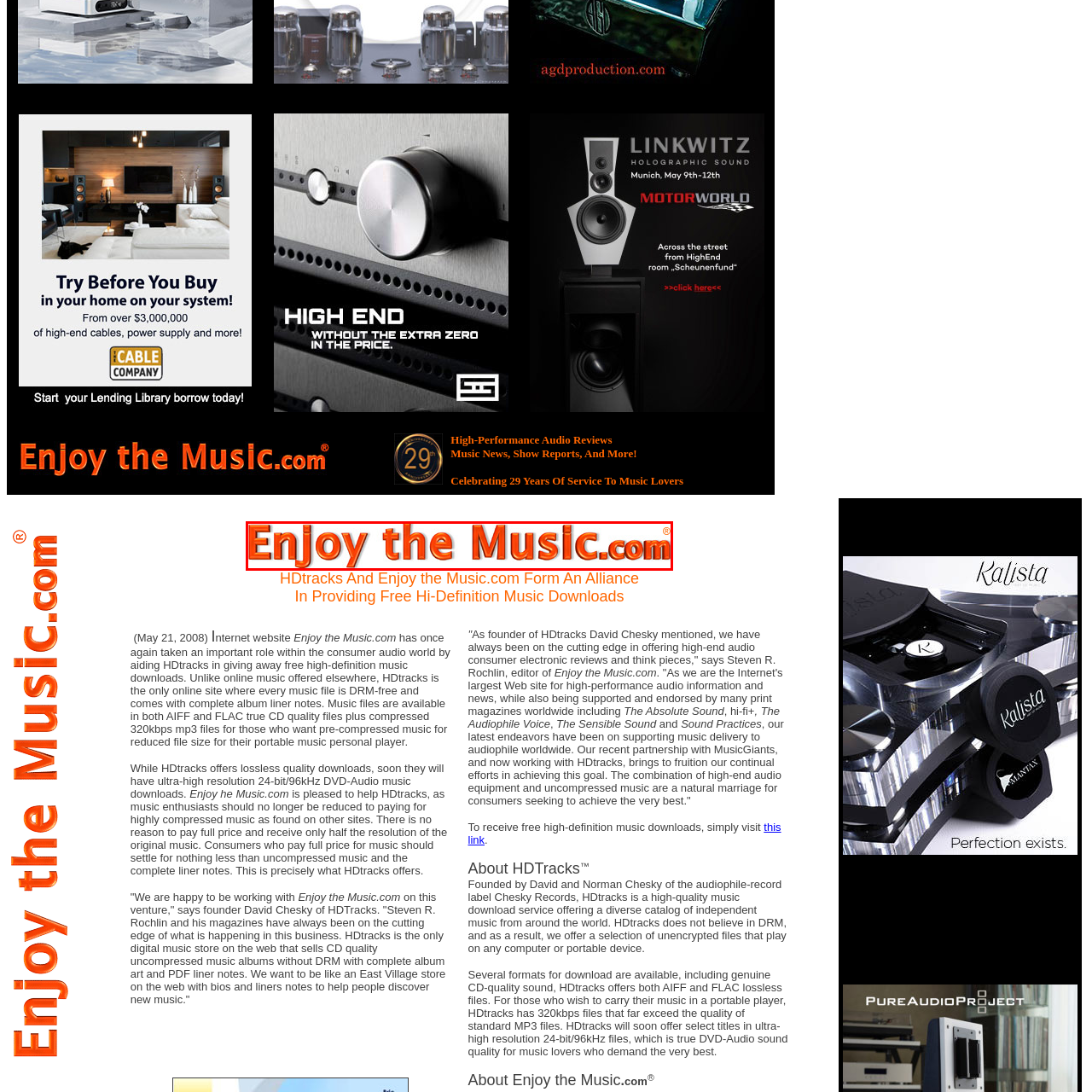Direct your attention to the part of the image marked by the red boundary and give a detailed response to the following question, drawing from the image: What type of music experiences does the platform offer?

The platform, Enjoy the Music.com, is dedicated to high-end audio and music experiences, offering insights into high-fidelity audio equipment, reviews, and access to high-quality music downloads, enriching the listening experience for audiophiles and casual listeners alike.